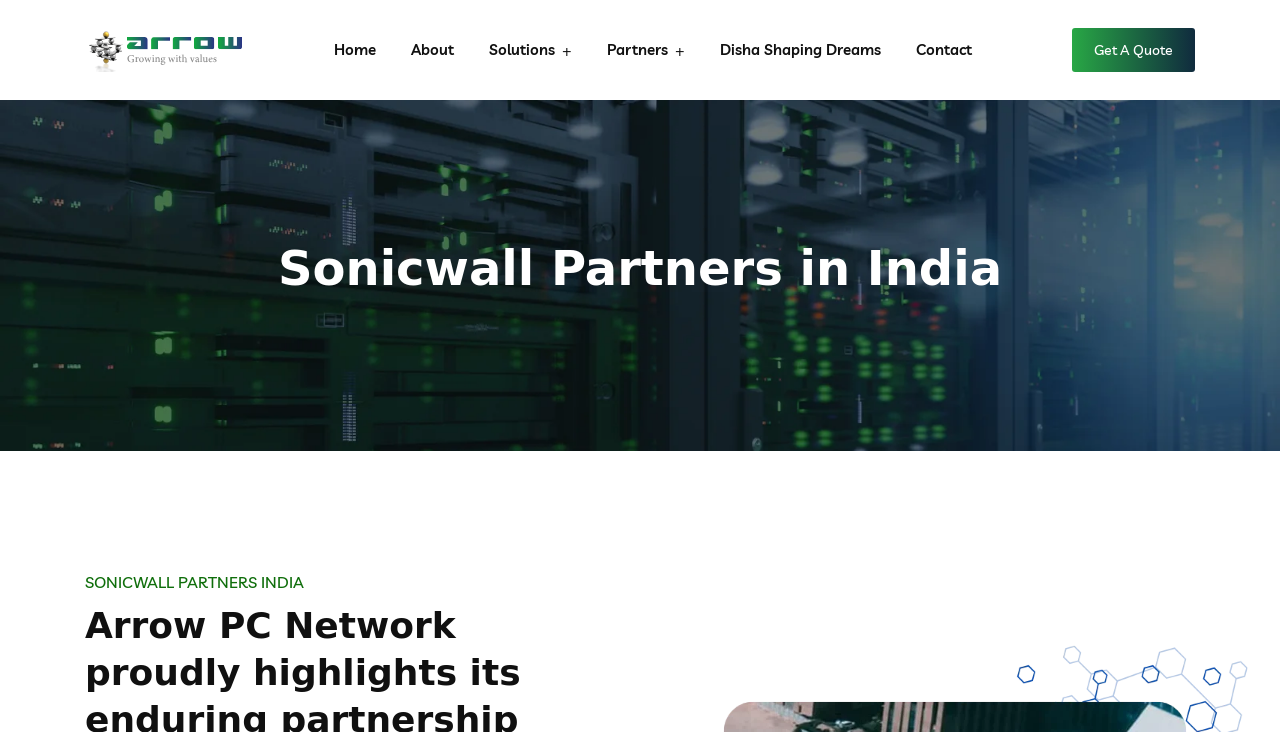Find the bounding box coordinates of the element to click in order to complete the given instruction: "visit About."

[0.321, 0.0, 0.355, 0.137]